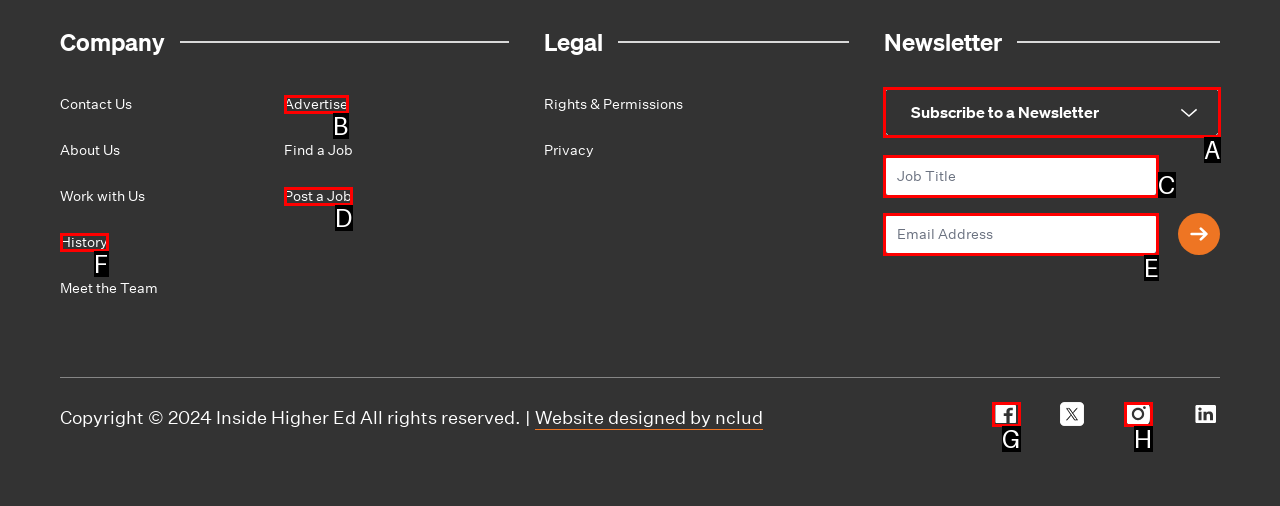Based on the description: Legal Services, select the HTML element that fits best. Provide the letter of the matching option.

None